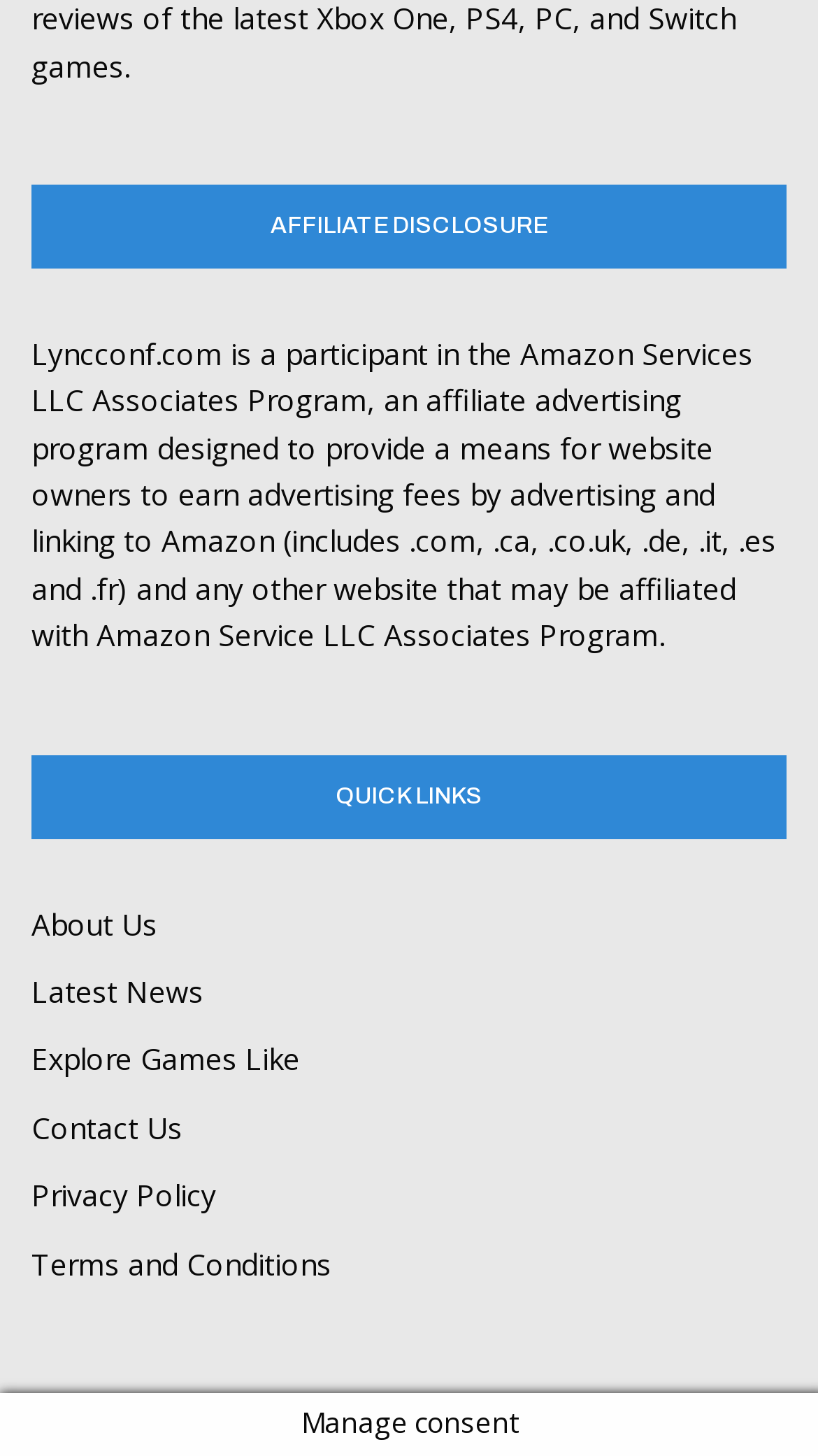Identify the bounding box coordinates of the HTML element based on this description: "Contact Us".

[0.038, 0.761, 0.223, 0.788]